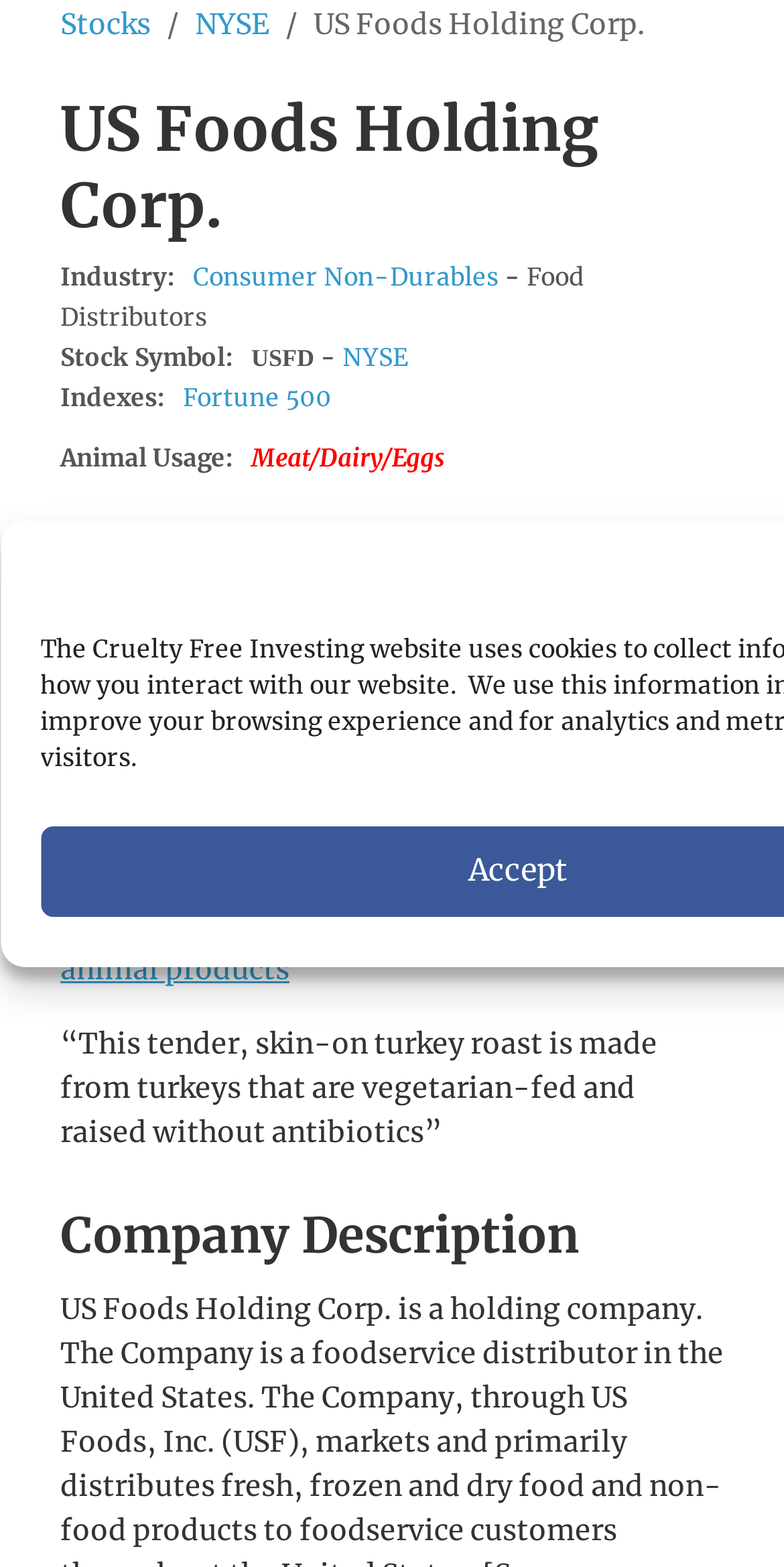From the webpage screenshot, identify the region described by Meat/Dairy/Eggs. Provide the bounding box coordinates as (top-left x, top-left y, bottom-right x, bottom-right y), with each value being a floating point number between 0 and 1.

[0.321, 0.283, 0.567, 0.302]